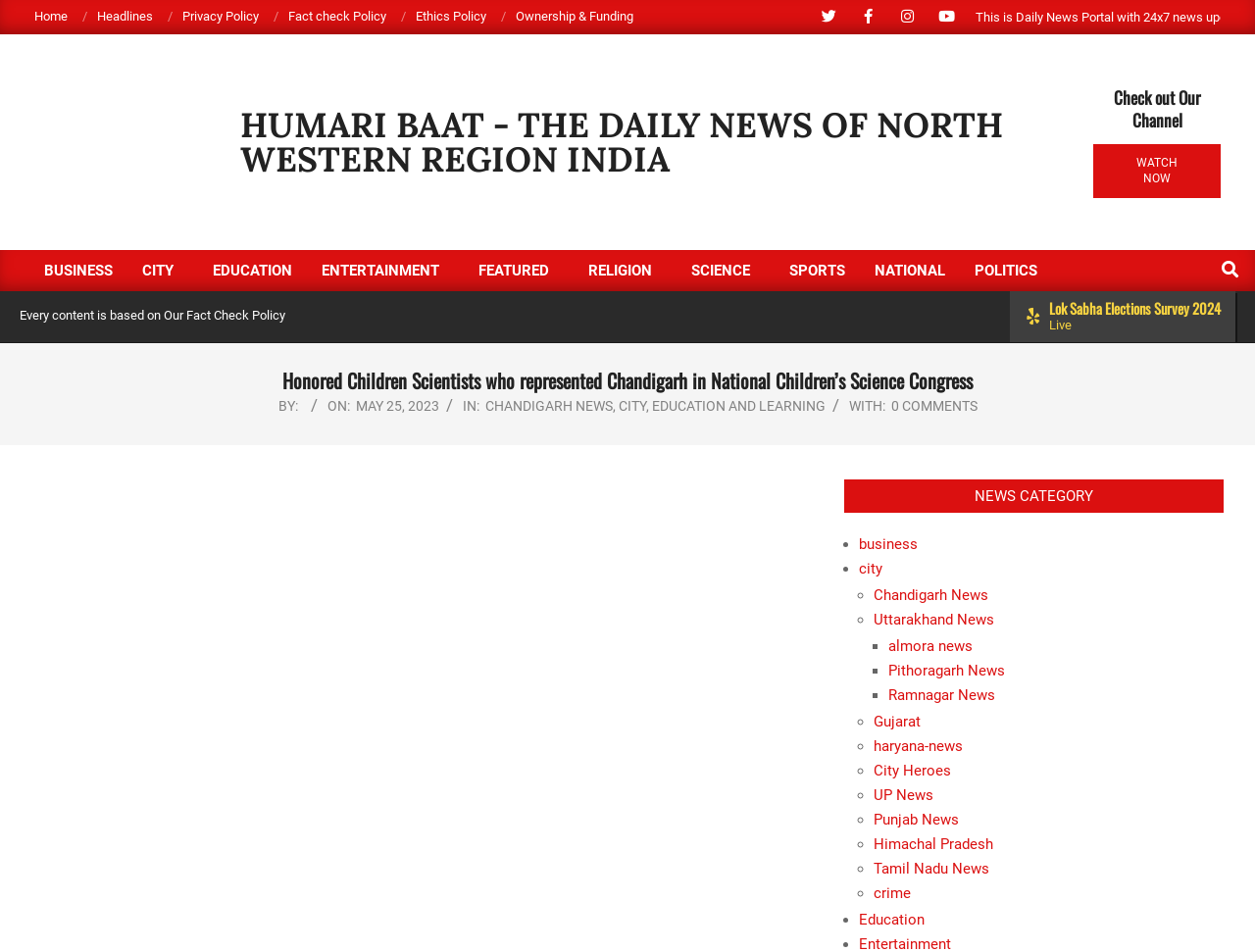Review the image closely and give a comprehensive answer to the question: What is the date of the news article?

I found the answer by looking at the details of the news article, where the date 'Thursday, May 25, 2023, 5:15 am' is mentioned.